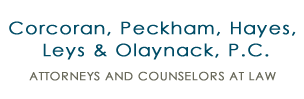What is the profession of the individuals at the firm?
Please ensure your answer to the question is detailed and covers all necessary aspects.

The image explicitly states that the individuals at the firm are 'Attorneys and Counselors at Law', which indicates their profession and area of expertise.